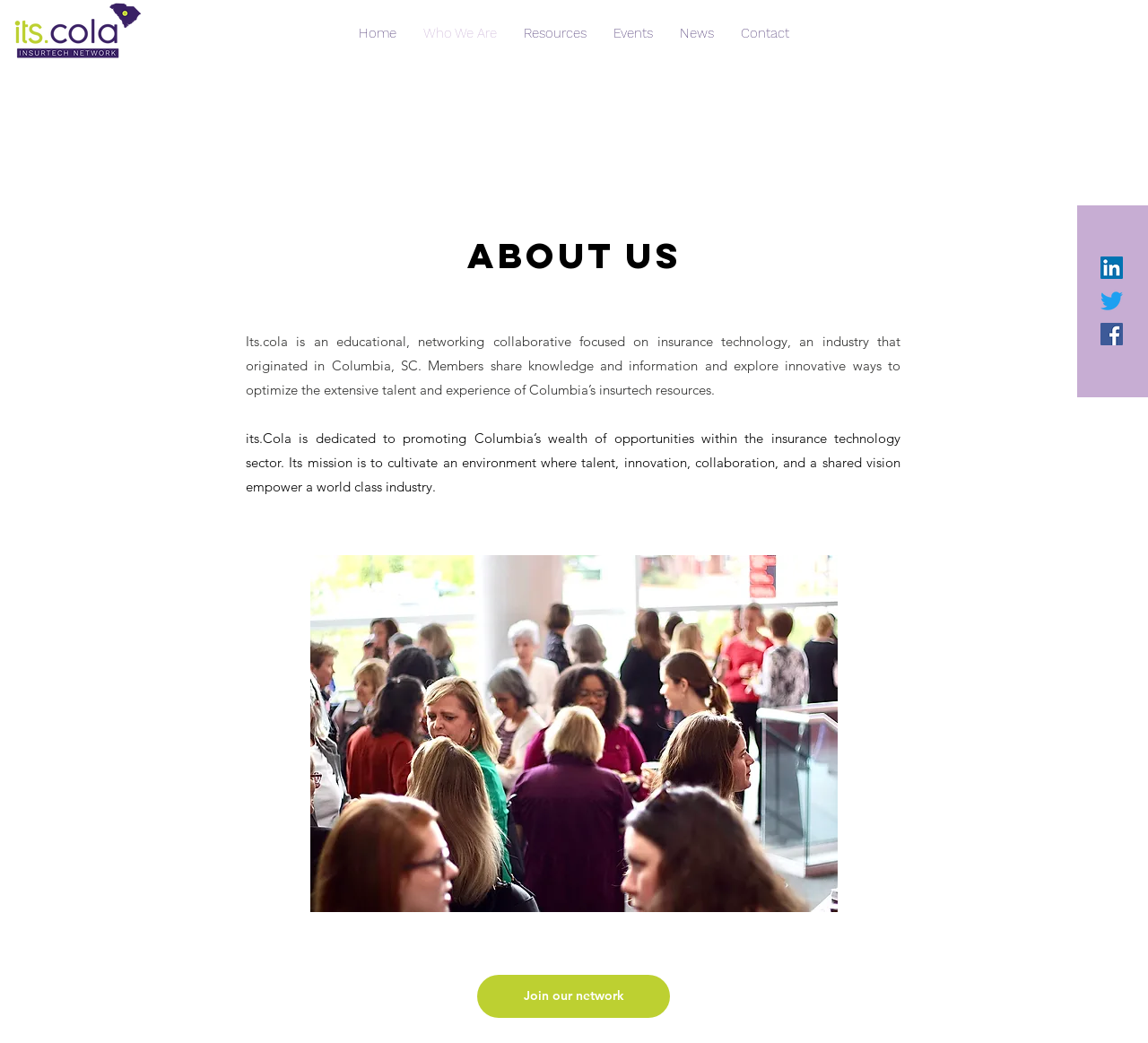Find the bounding box coordinates of the element's region that should be clicked in order to follow the given instruction: "View LinkedIn profile". The coordinates should consist of four float numbers between 0 and 1, i.e., [left, top, right, bottom].

[0.959, 0.246, 0.978, 0.267]